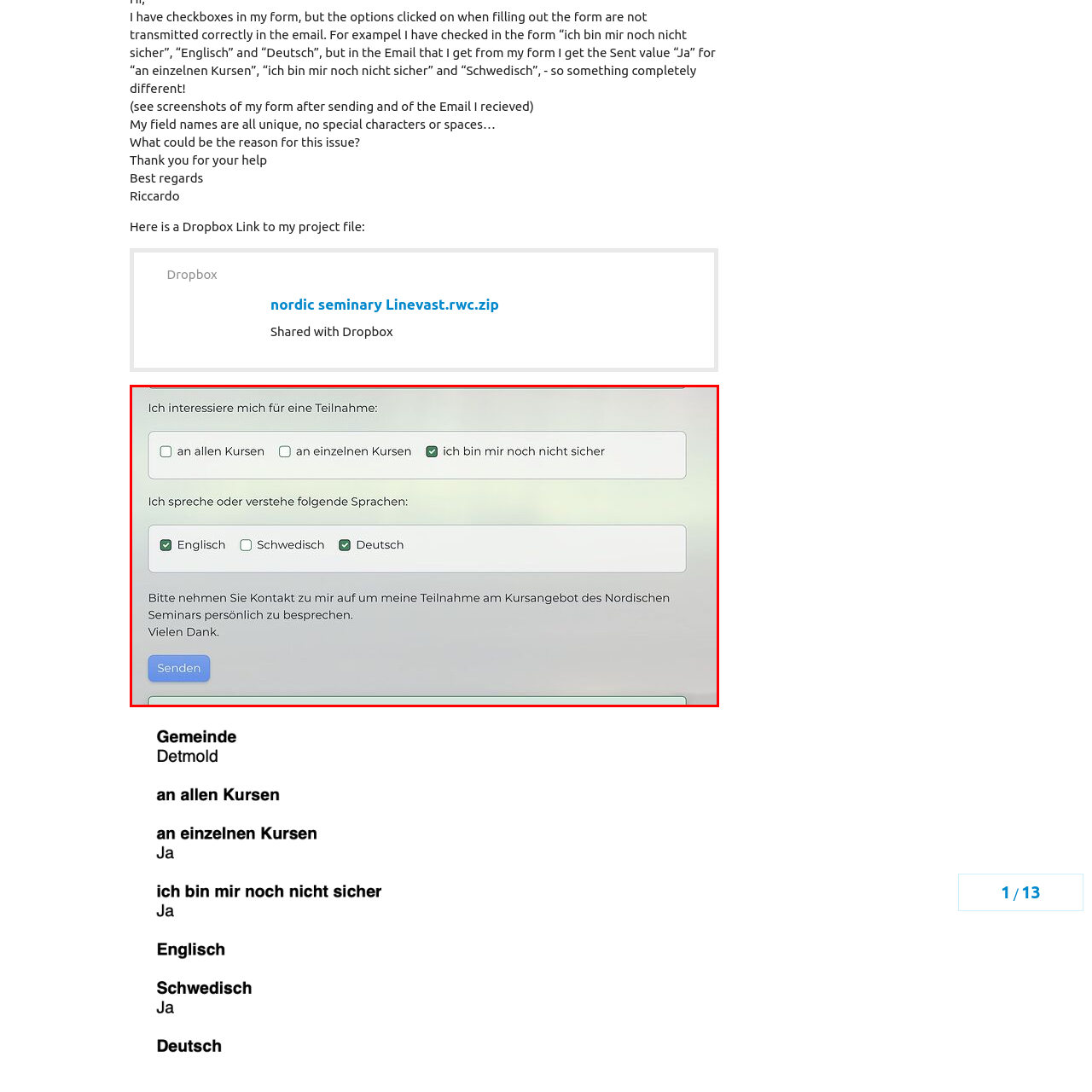Generate an in-depth caption for the image enclosed by the red boundary.

The image depicts a form interface, likely related to a seminar or course registration. At the top, there are checkboxes where the user indicates their interest in course participation, with options for "all courses," "individual courses," and an option for uncertainty marked as "ich bin mir noch nicht sicher" (I am not sure yet). Below this, there are additional checkboxes for languages that the user speaks or understands, including "English," "Swedish," and "German," with the selected options visibly checked.

Additionally, there is a text area where the user is invited to request further contact regarding their participation in the Nordic seminar offerings, ending with a polite thank you note. A prominent blue "Senden" (Send) button is located at the bottom, encouraging the user to submit their responses. The overall design emphasizes clarity and ease of use, facilitating effective communication between prospective participants and the seminar organizers.